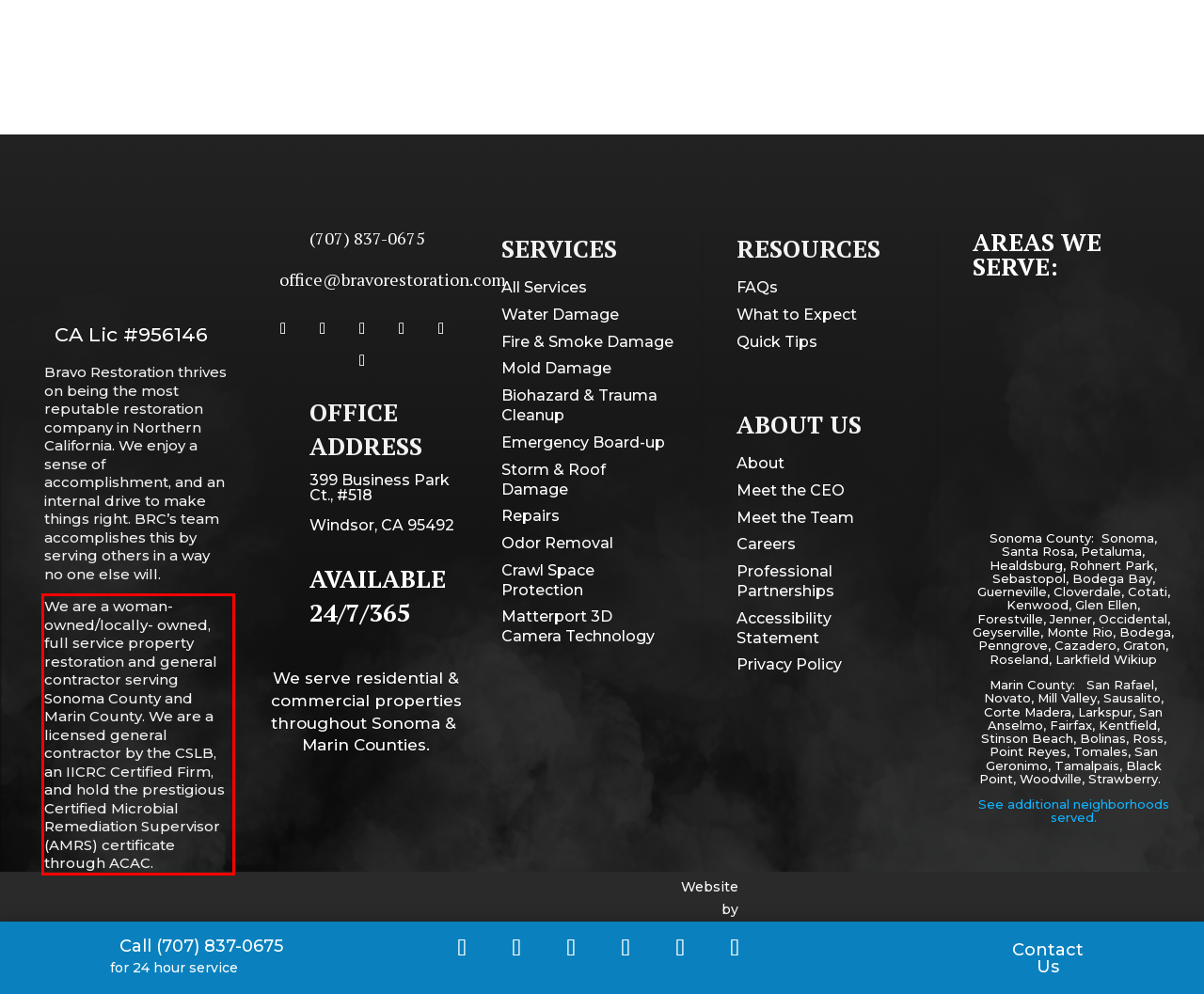You are presented with a webpage screenshot featuring a red bounding box. Perform OCR on the text inside the red bounding box and extract the content.

We are a woman-owned/locally- owned, full service property restoration and general contractor serving Sonoma County and Marin County. We are a licensed general contractor by the CSLB, an IICRC Certified Firm, and hold the prestigious Certified Microbial Remediation Supervisor (AMRS) certificate through ACAC.